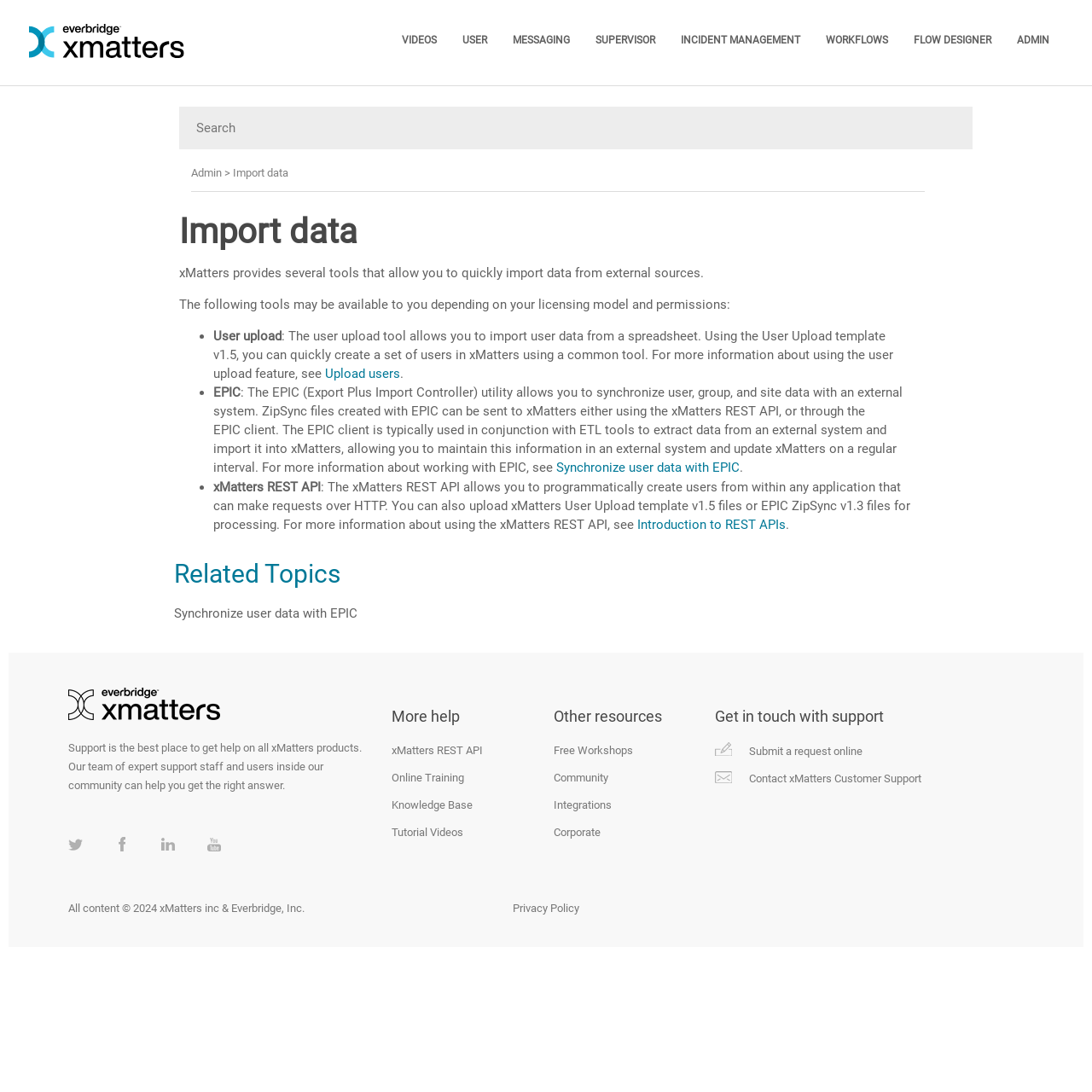Give a concise answer of one word or phrase to the question: 
What kind of support is available for xMatters products?

Expert support staff and community